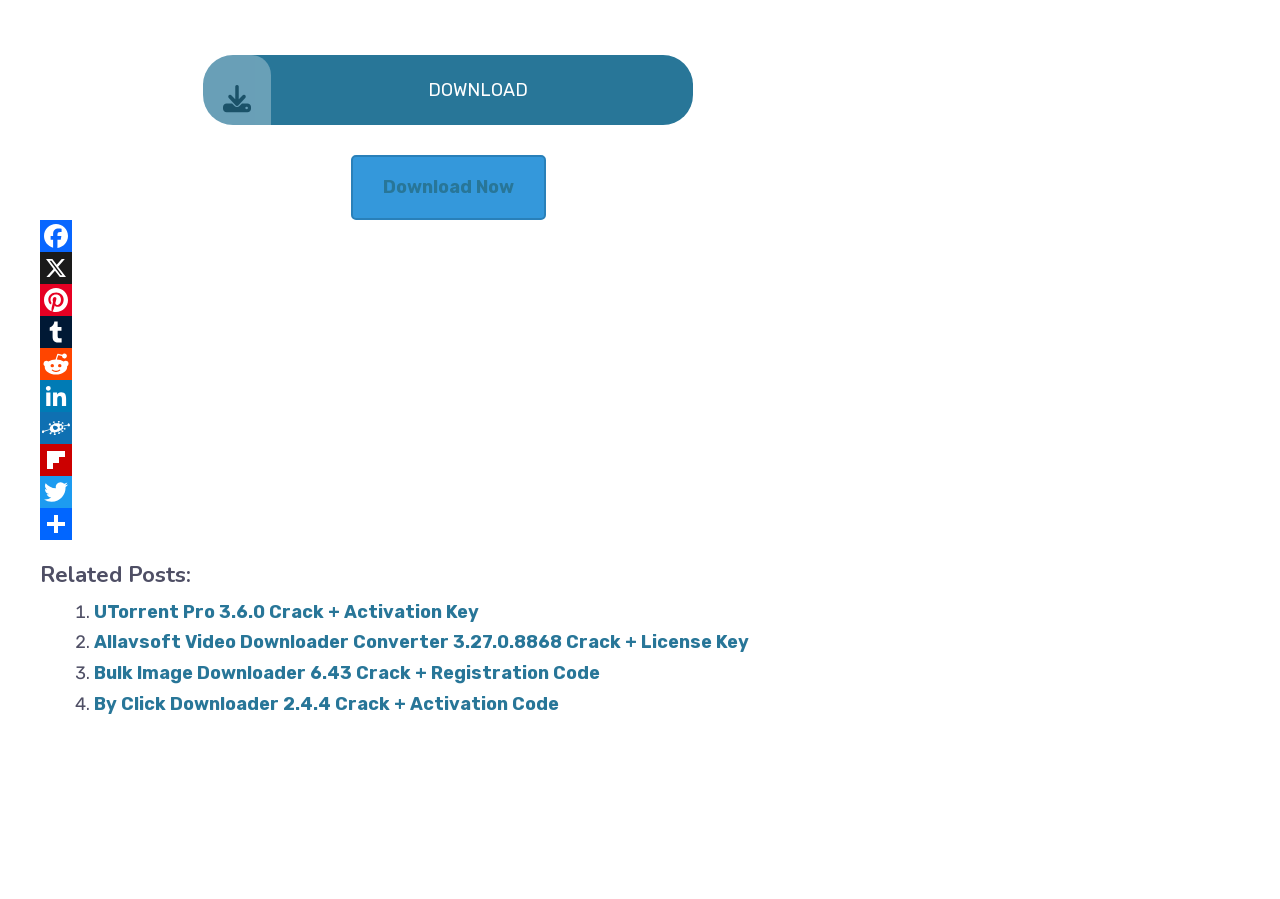Show the bounding box coordinates of the region that should be clicked to follow the instruction: "Download Now."

[0.274, 0.173, 0.426, 0.245]